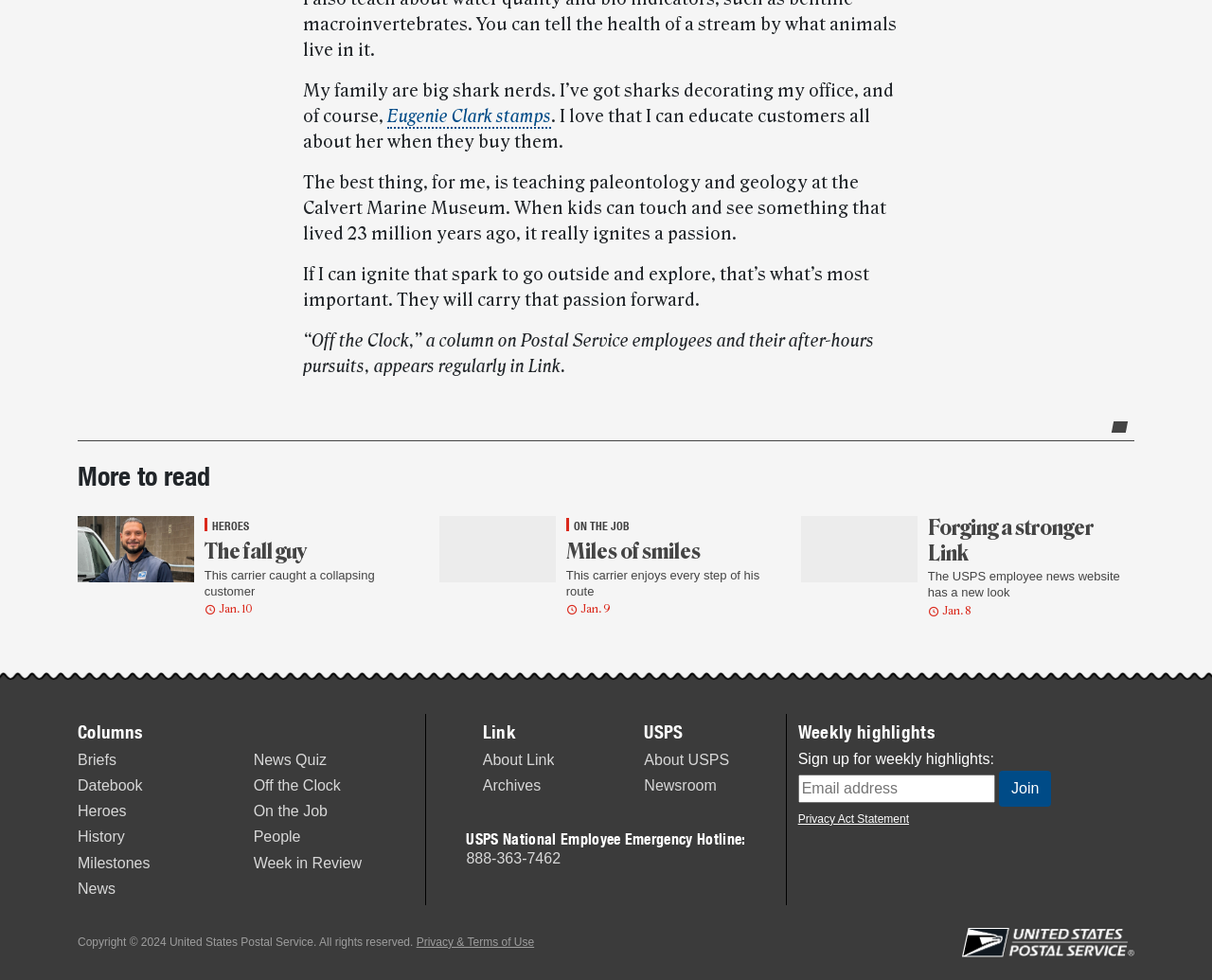Using the information in the image, could you please answer the following question in detail:
How many links are there under the 'Columns' heading?

I counted the number of links under the 'Columns' heading, which are 'Briefs', 'Datebook', 'Heroes', 'History', 'Milestones', 'News', 'News Quiz', 'Off the Clock', 'On the Job', 'People', and 'Week in Review', totaling 11 links.